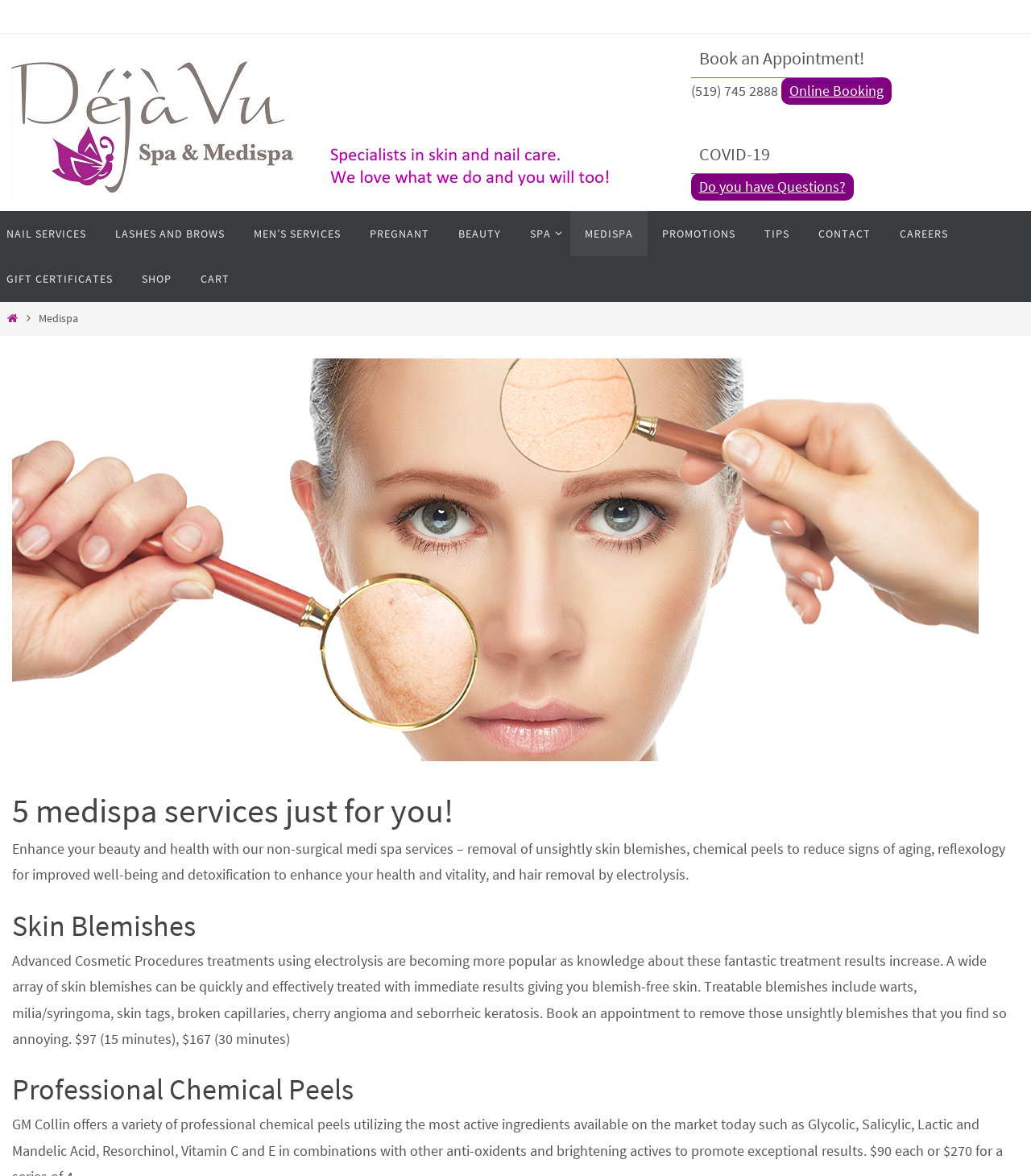What is the cost of a 30-minute skin blemish removal treatment?
Using the image, give a concise answer in the form of a single word or short phrase.

$167